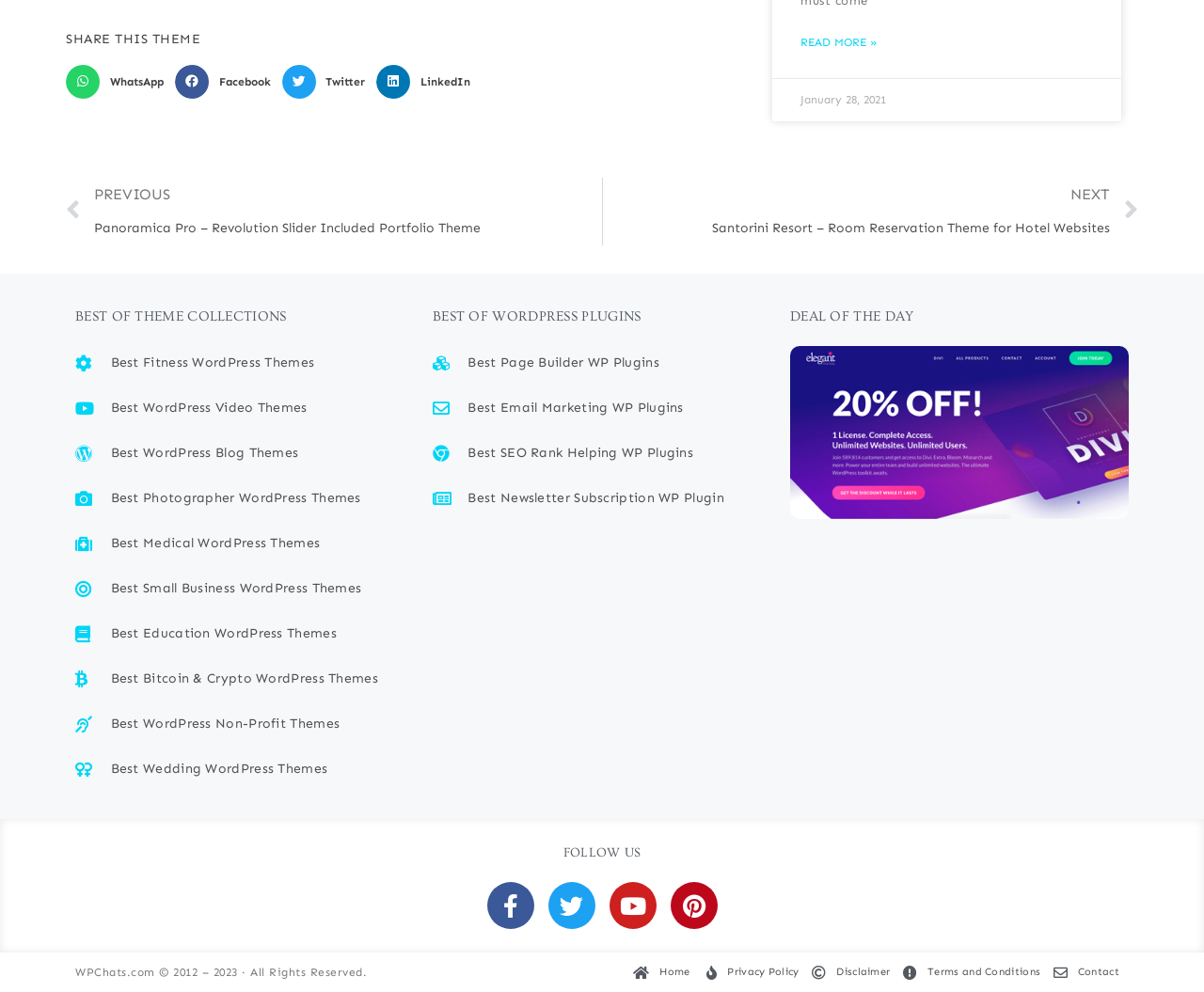Can you find the bounding box coordinates for the element that needs to be clicked to execute this instruction: "Go to Home"? The coordinates should be given as four float numbers between 0 and 1, i.e., [left, top, right, bottom].

[0.525, 0.97, 0.573, 0.991]